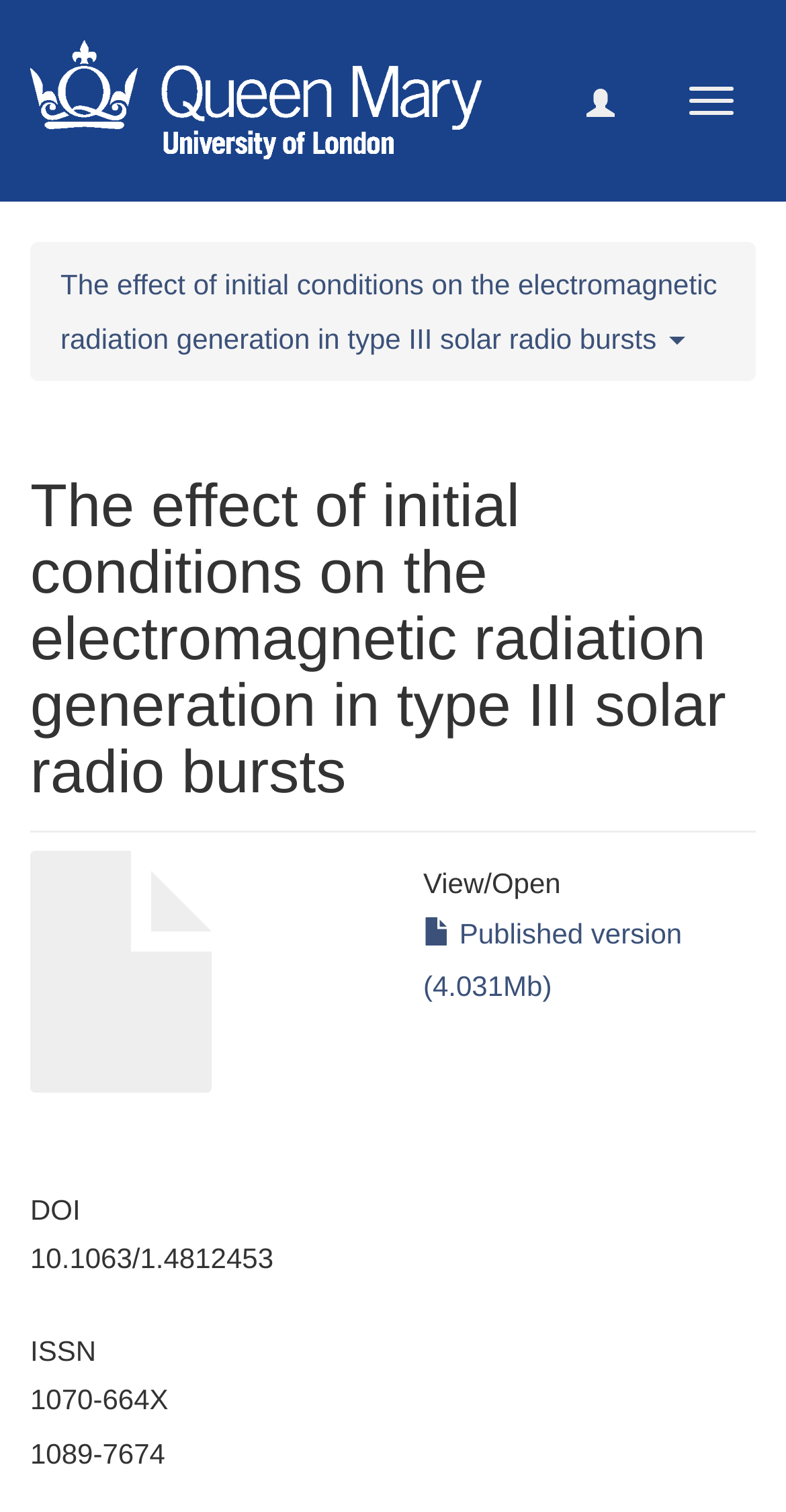Create a detailed narrative of the webpage’s visual and textual elements.

The webpage appears to be a research article or paper about the effect of initial conditions on electromagnetic radiation generation in type III solar radio bursts. 

At the top right corner, there is a "Toggle navigation" button. Next to it, there is another button without a label. On the top left corner, there is a link with an image, which seems to be a logo or an icon. 

Below the top section, there is a large heading that repeats the title of the article. Underneath this heading, there is a smaller heading that says "View/Open". To the right of this heading, there is a link to a published version of the article, with a file size of 4.031Mb. 

On the left side of the page, there are several headings and static text blocks that provide metadata about the article, including the DOI, ISSN, and other publication details. These blocks are stacked vertically, with the DOI and ISSN headings followed by their corresponding values.